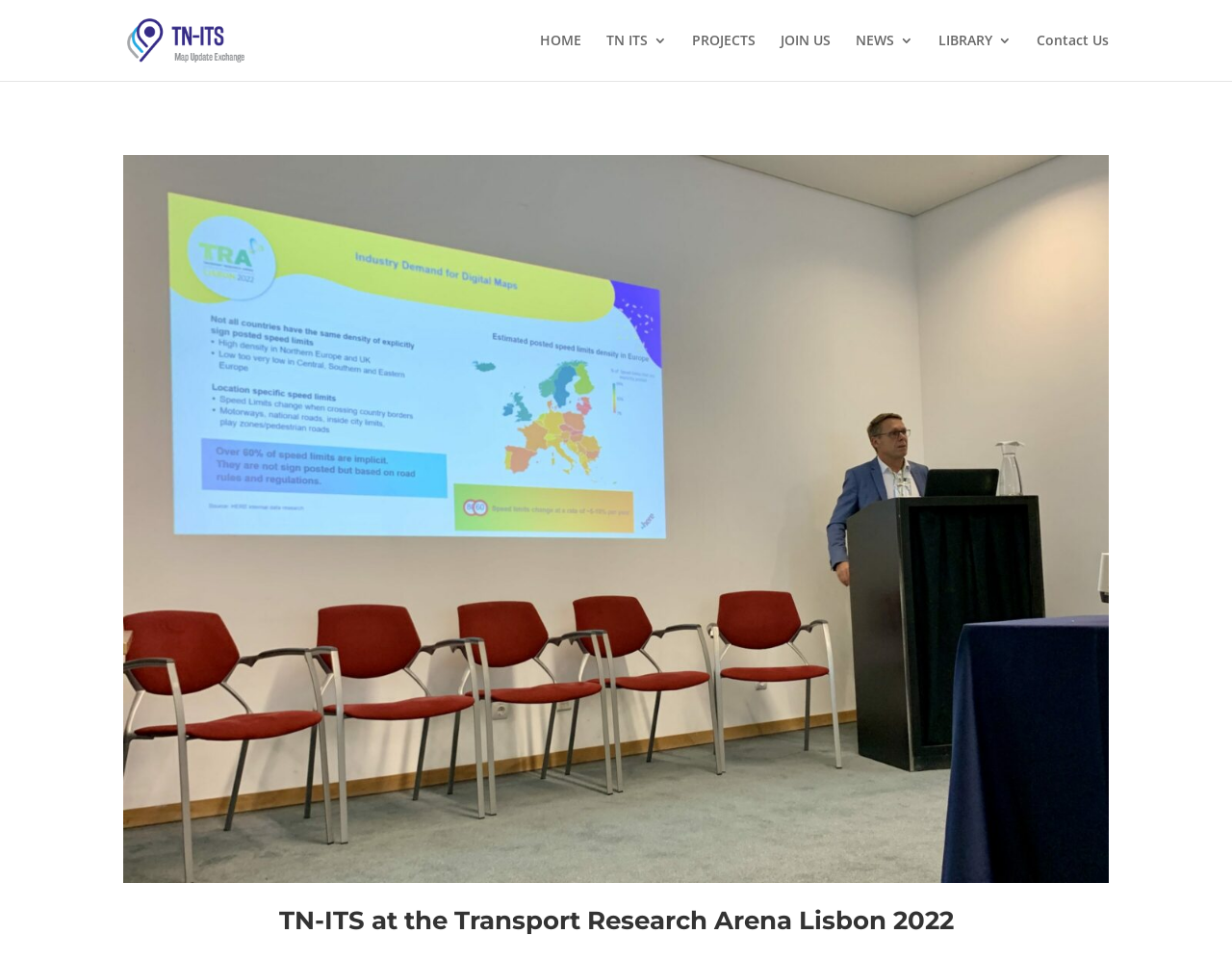Determine the bounding box coordinates of the element's region needed to click to follow the instruction: "Open the 'About' page". Provide these coordinates as four float numbers between 0 and 1, formatted as [left, top, right, bottom].

None